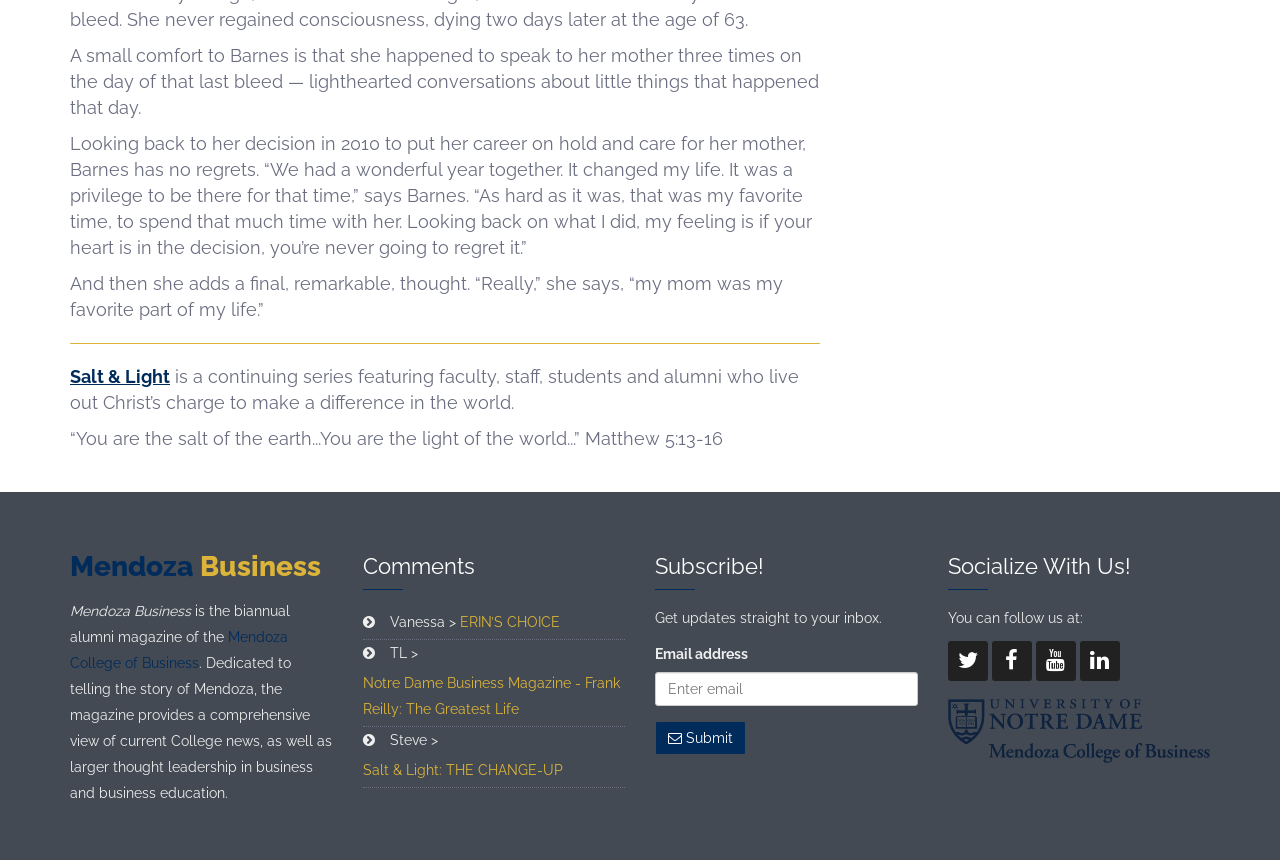Based on the element description "parent_node: Email address placeholder="Enter email"", predict the bounding box coordinates of the UI element.

[0.512, 0.781, 0.717, 0.821]